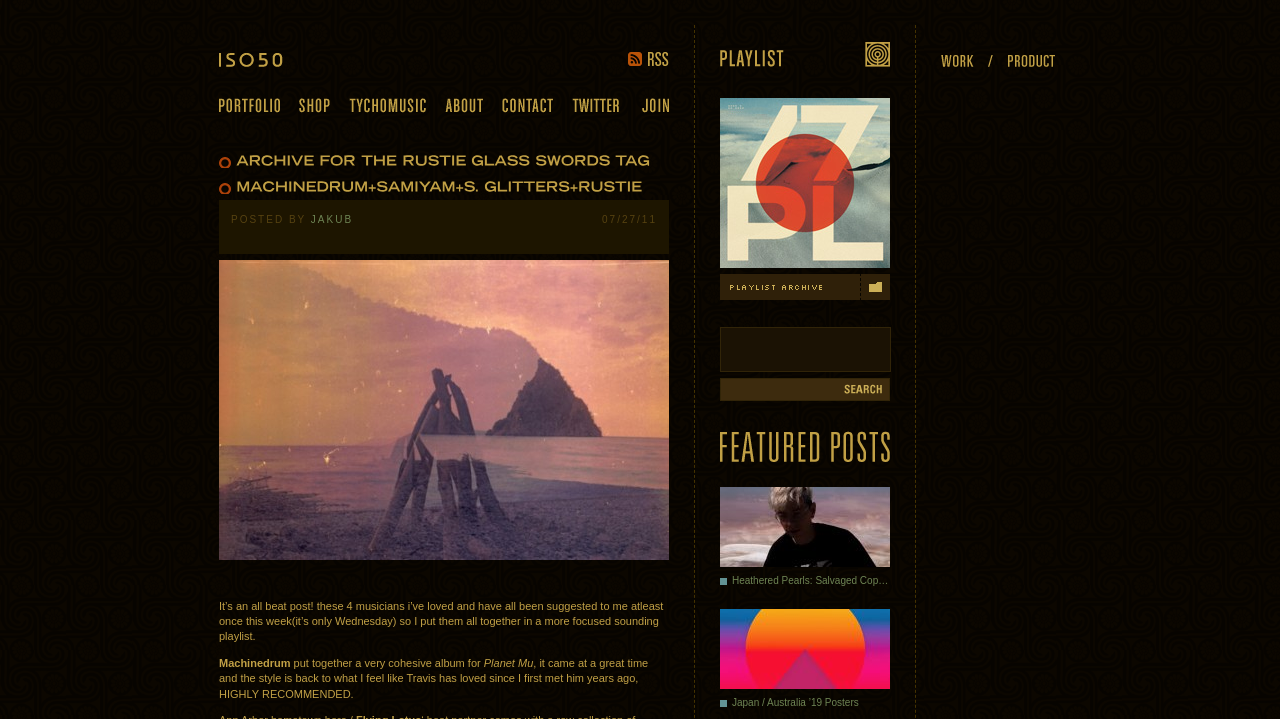Based on the element description, predict the bounding box coordinates (top-left x, top-left y, bottom-right x, bottom-right y) for the UI element in the screenshot: Featured Posts

[0.562, 0.599, 0.695, 0.642]